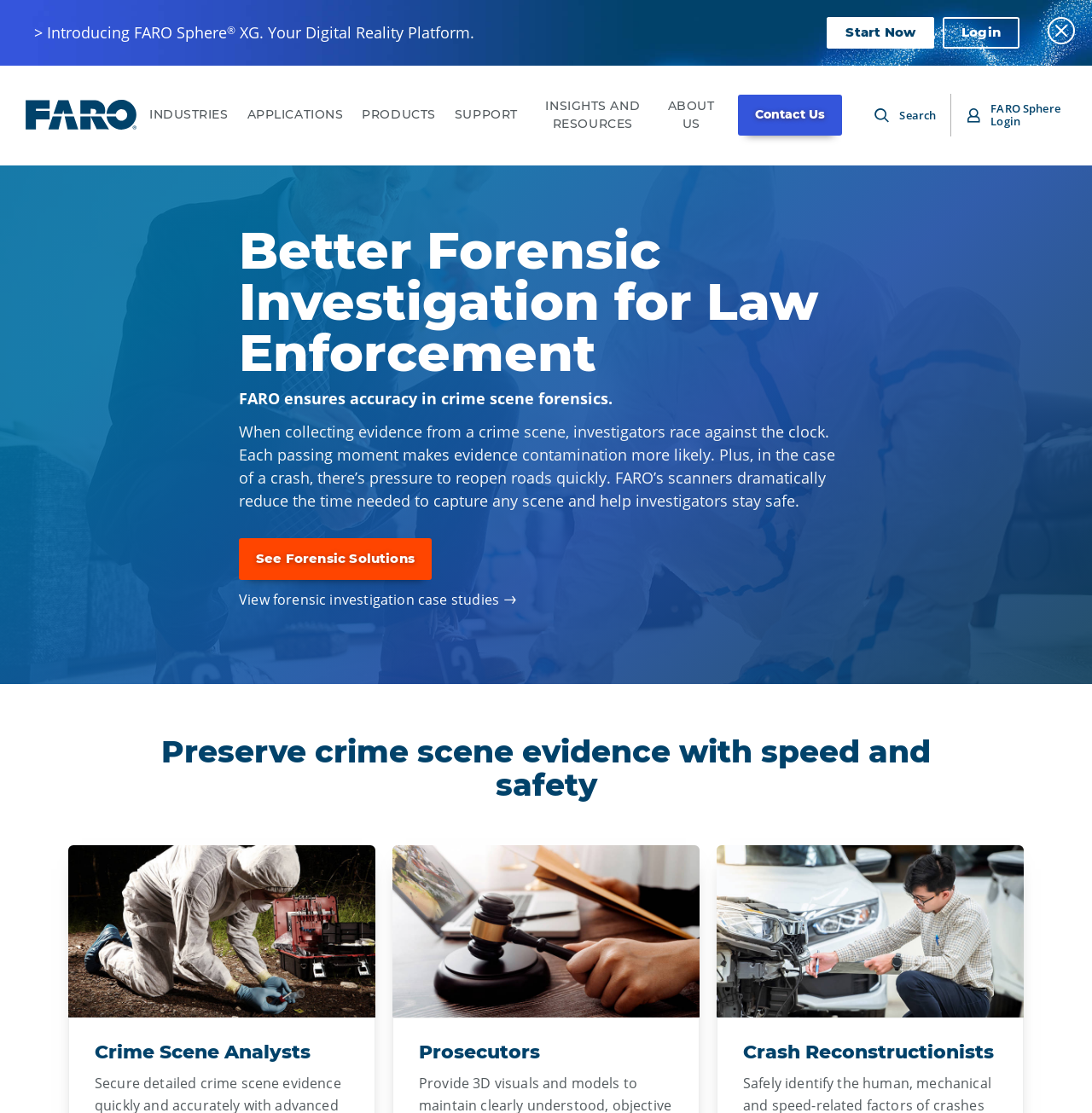Please specify the bounding box coordinates of the area that should be clicked to accomplish the following instruction: "View forensic investigation case studies". The coordinates should consist of four float numbers between 0 and 1, i.e., [left, top, right, bottom].

[0.219, 0.532, 0.474, 0.545]